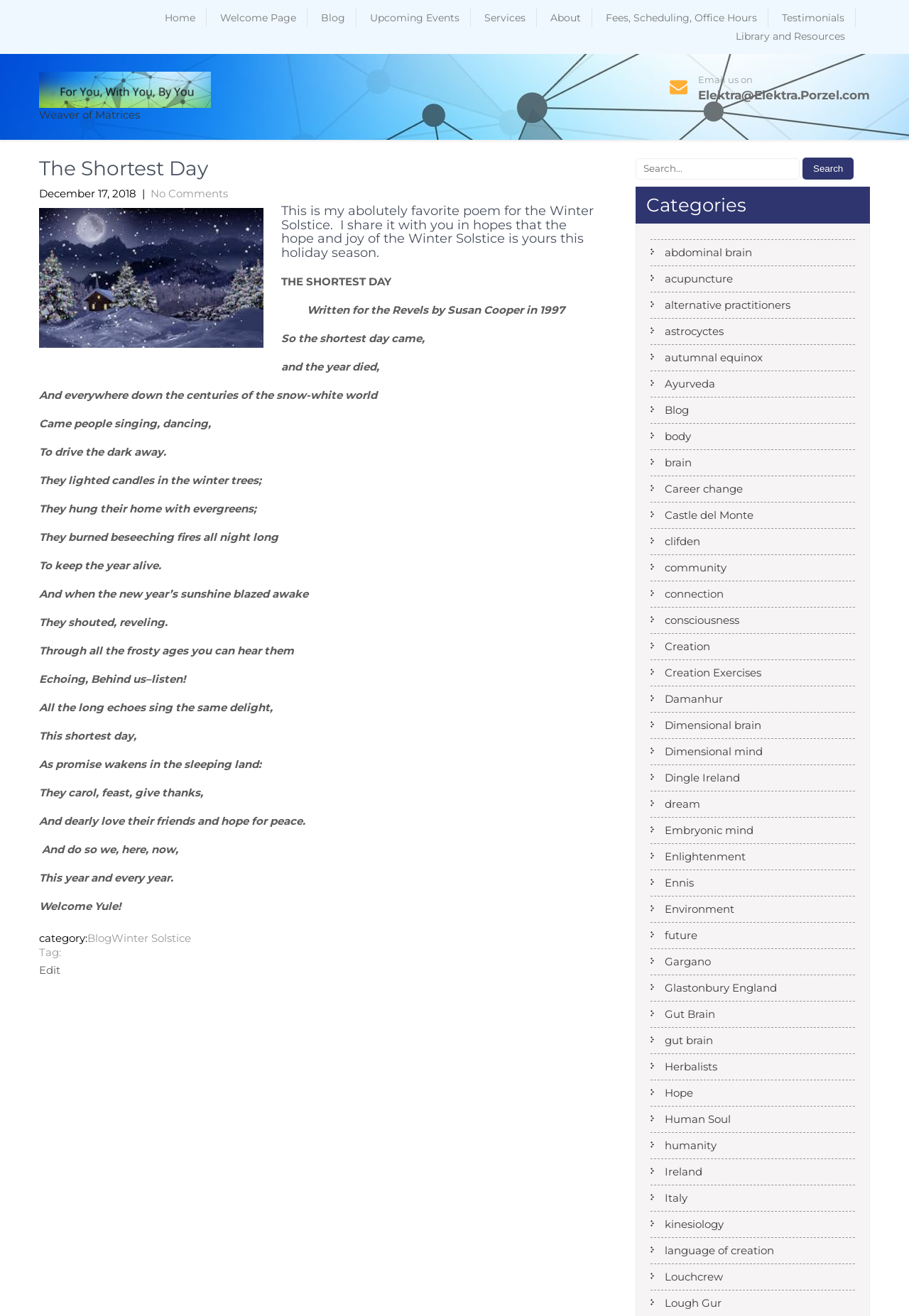Determine the bounding box coordinates of the area to click in order to meet this instruction: "Search for something".

[0.699, 0.12, 0.88, 0.136]